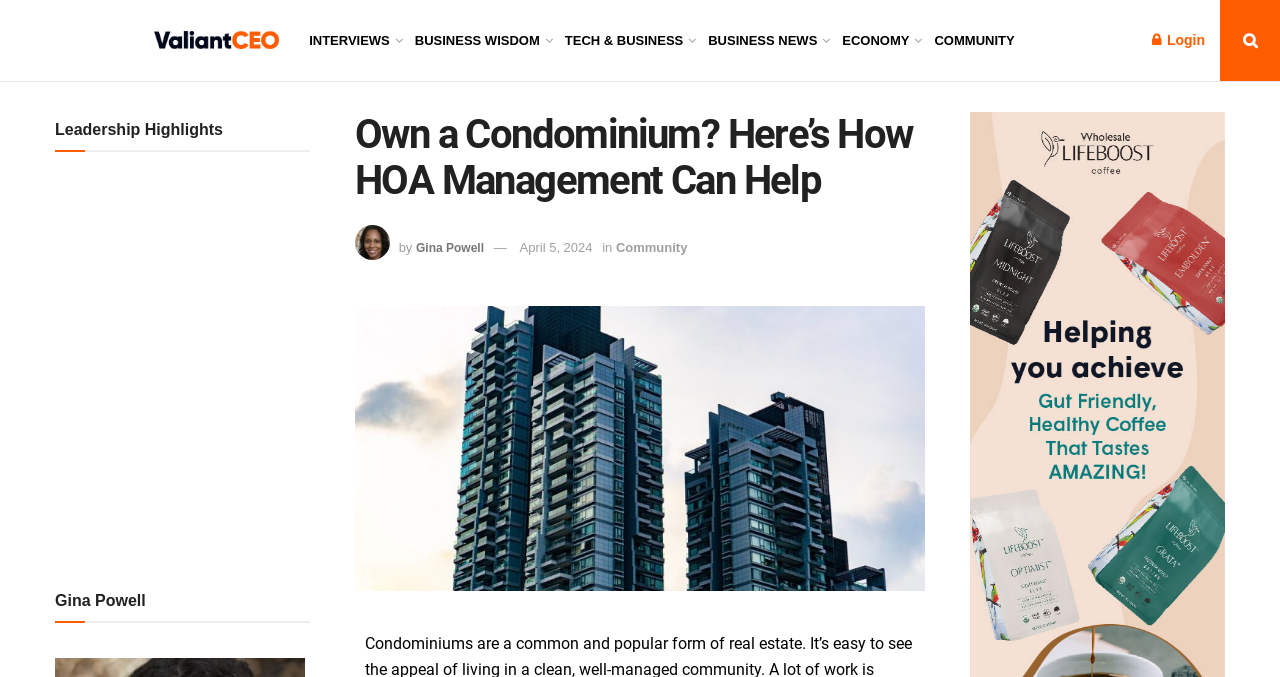Refer to the image and answer the question with as much detail as possible: How many categories are listed in the top navigation menu?

I counted the number of links in the top navigation menu, which are 'INTERVIEWS', 'BUSINESS WISDOM', 'TECH & BUSINESS', 'BUSINESS NEWS', 'ECONOMY', and 'COMMUNITY'. There are 6 categories in total.